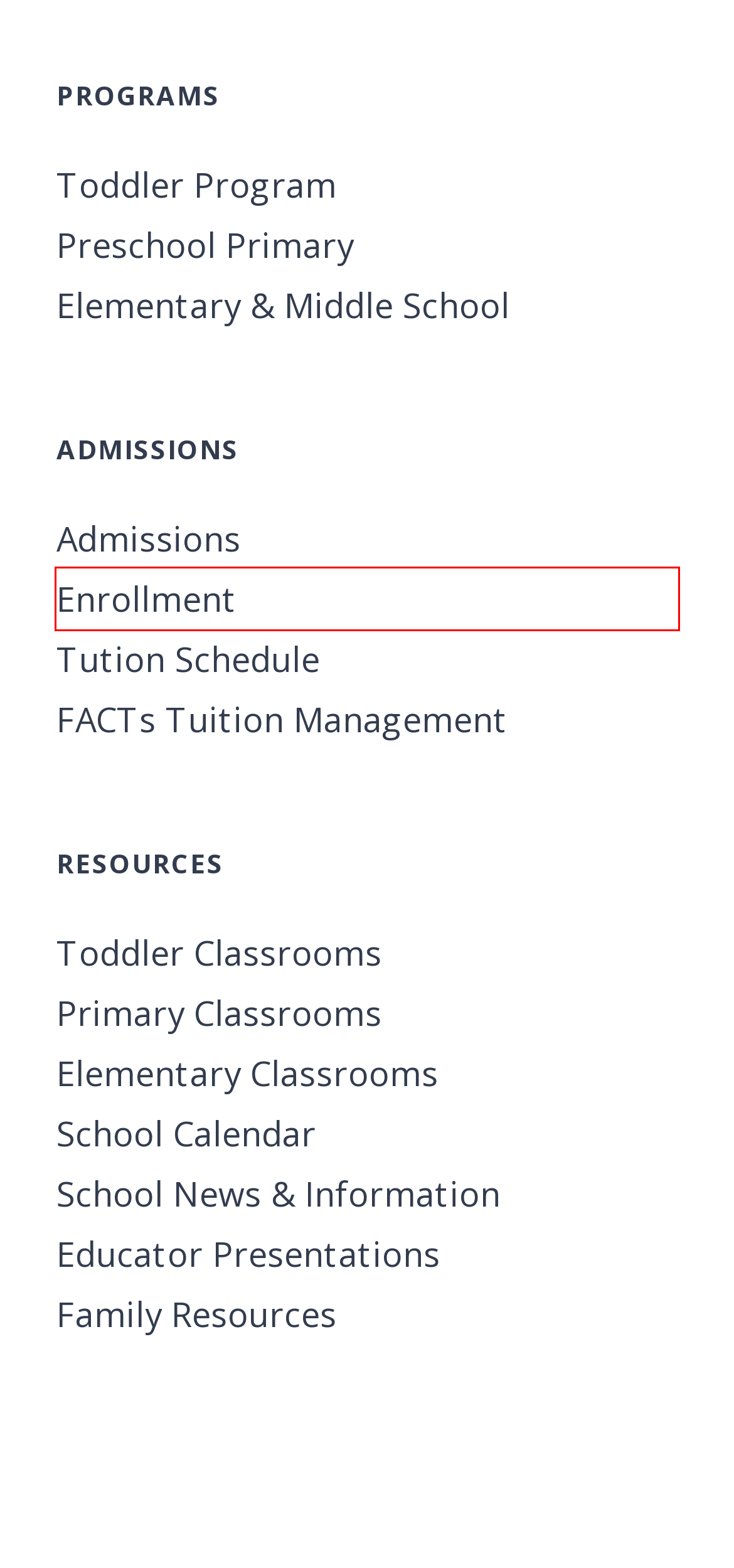You have a screenshot of a webpage with a red bounding box highlighting a UI element. Your task is to select the best webpage description that corresponds to the new webpage after clicking the element. Here are the descriptions:
A. Toddler Classrooms – Foundations Christian Montessori Academy
B. Admissions – Foundations Christian Montessori Academy
C. Primary Classrooms – Foundations Christian Montessori Academy
D. Preschool Primary Program – Foundations Christian Montessori Academy
E. Family Resources – Foundations Christian Montessori Academy
F. Educator Presentations – Foundations Christian Montessori Academy
G. Tuition – Foundations Christian Montessori Academy
H. Enrollment – Foundations Christian Montessori Academy

H